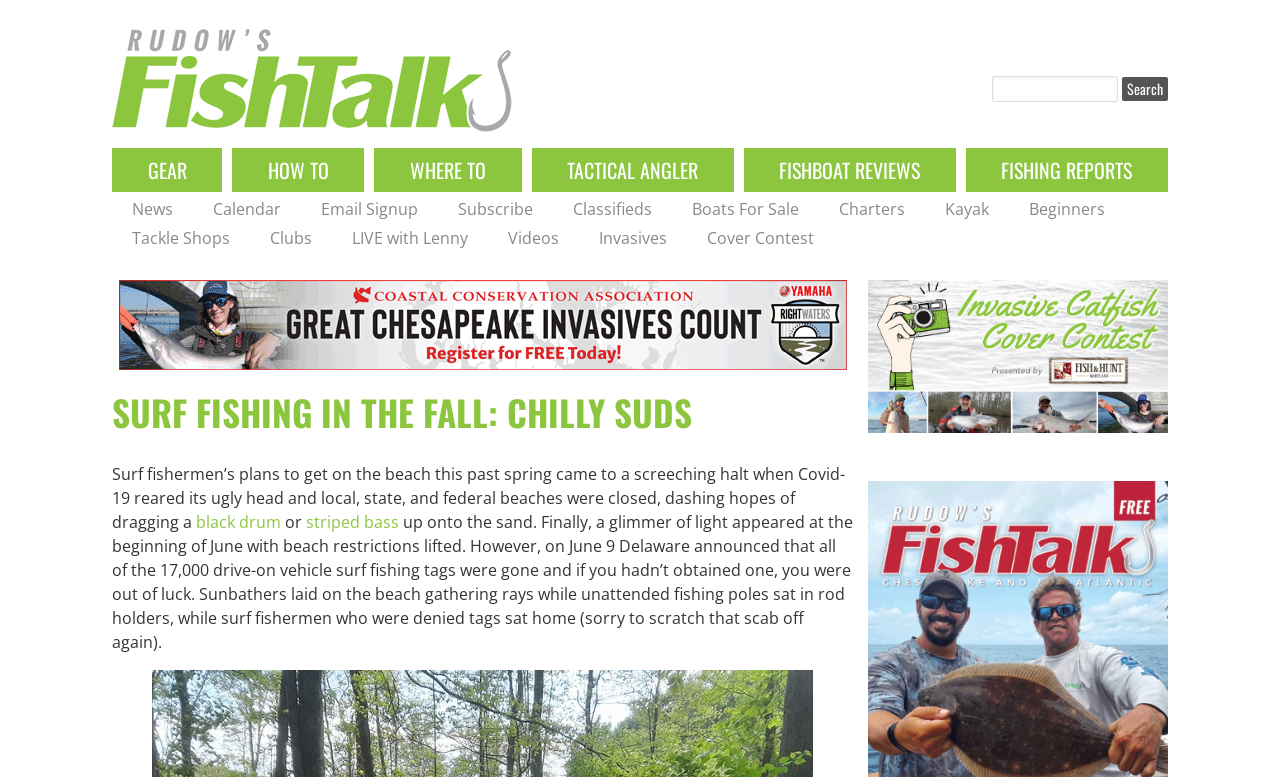What type of fishing is discussed in this article?
Look at the image and respond with a one-word or short-phrase answer.

Surf fishing